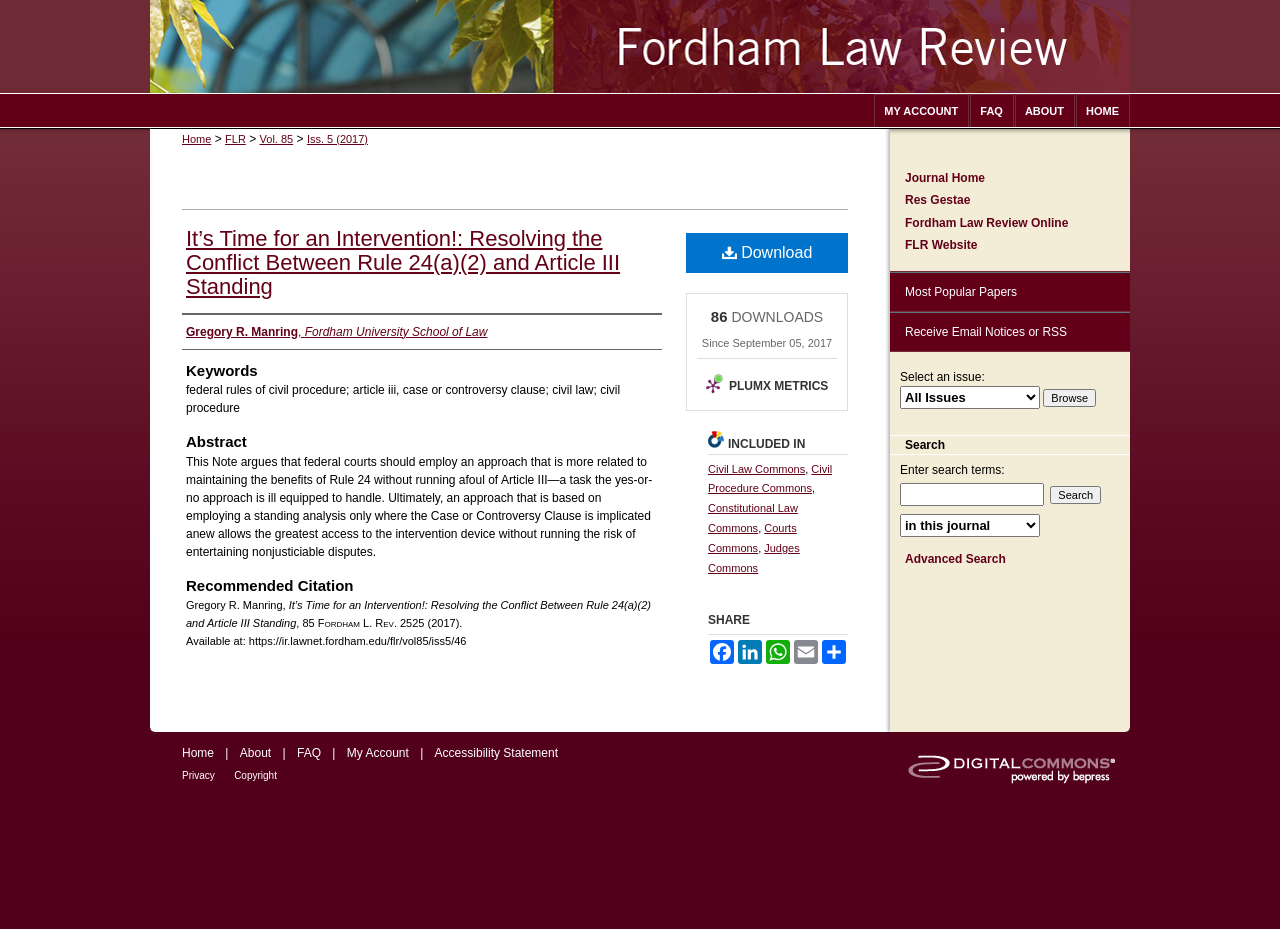What is the volume and issue number of this article?
Using the information from the image, give a concise answer in one word or a short phrase.

Vol. 85, Iss. 5